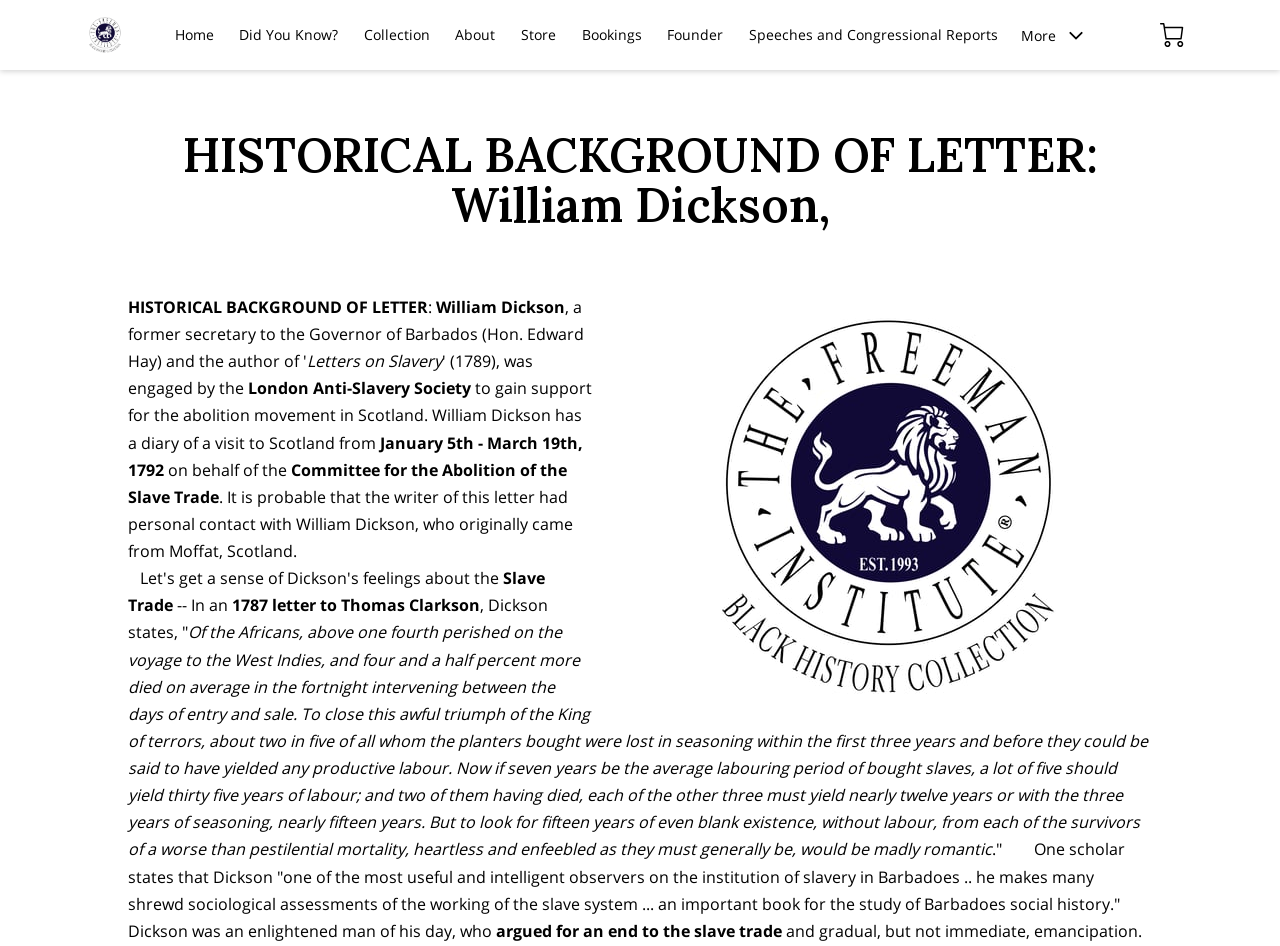Find the bounding box coordinates for the element that must be clicked to complete the instruction: "View the 'Freeman Institute Black History Collection' image". The coordinates should be four float numbers between 0 and 1, indicated as [left, top, right, bottom].

[0.063, 0.016, 0.101, 0.058]